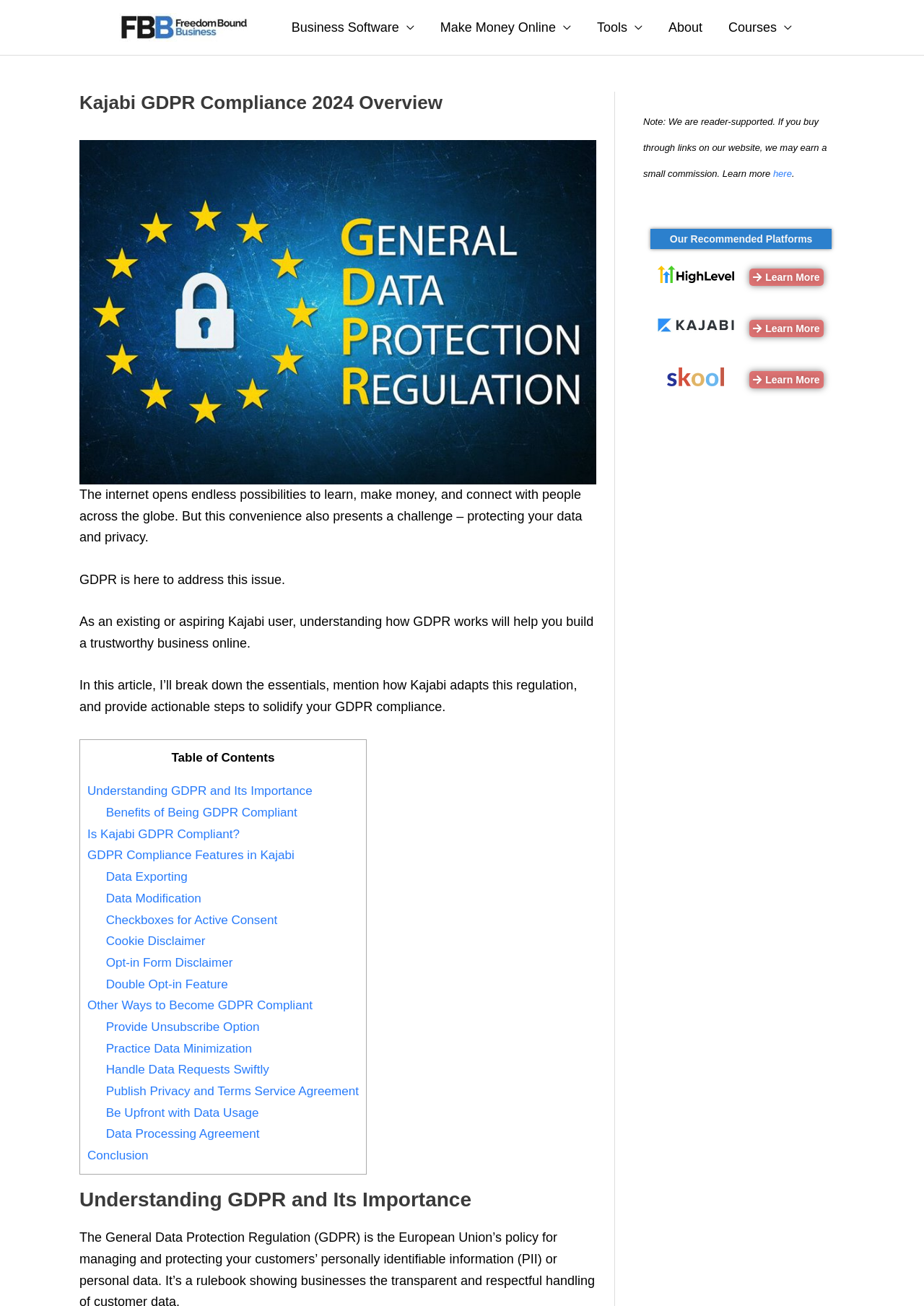Can you extract the headline from the webpage for me?

Kajabi GDPR Compliance 2024 Overview